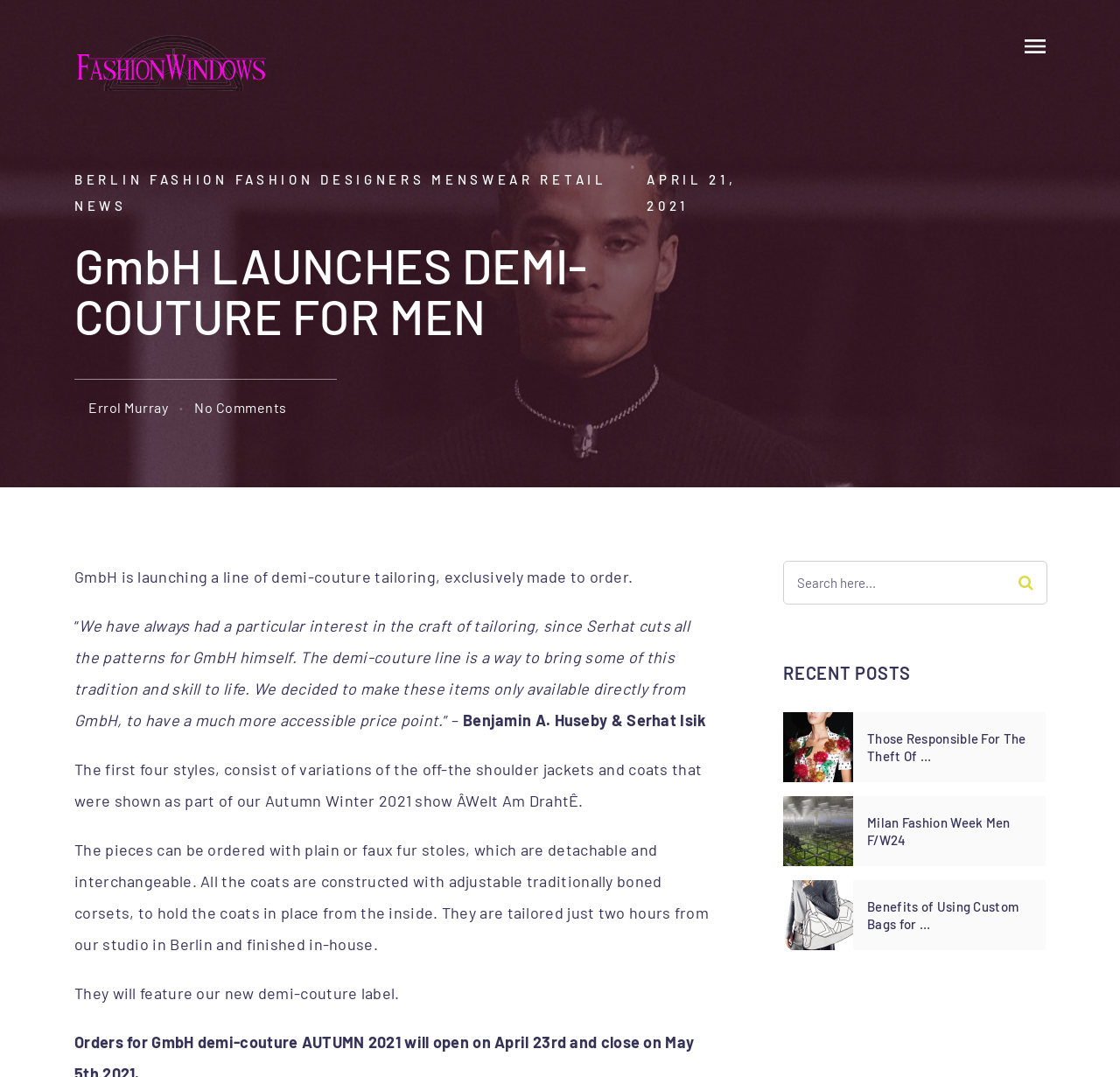What is the date of the article?
Using the image provided, answer with just one word or phrase.

APRIL 21, 2021